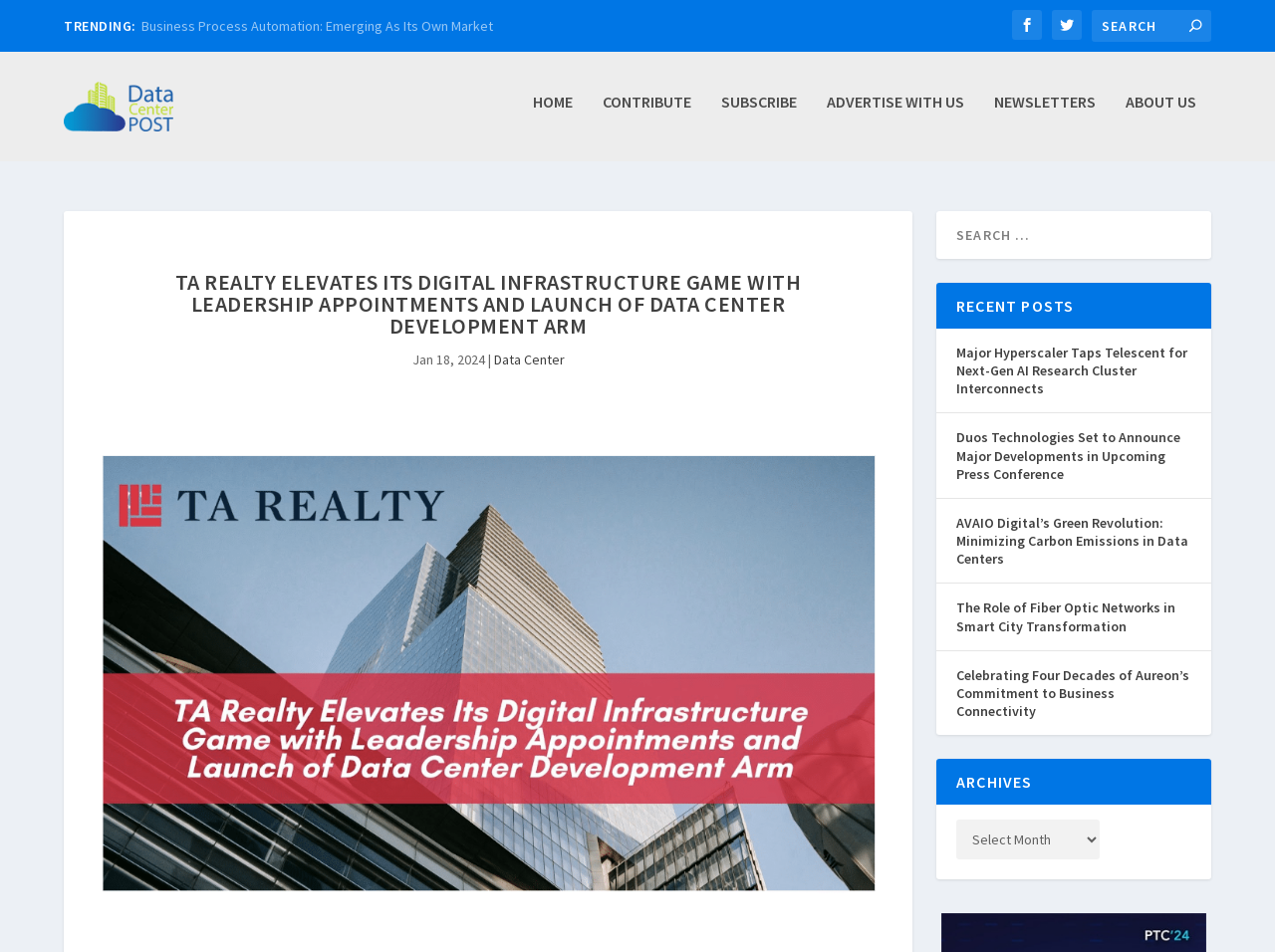Determine the bounding box coordinates of the region to click in order to accomplish the following instruction: "Search for a topic". Provide the coordinates as four float numbers between 0 and 1, specifically [left, top, right, bottom].

[0.856, 0.01, 0.95, 0.044]